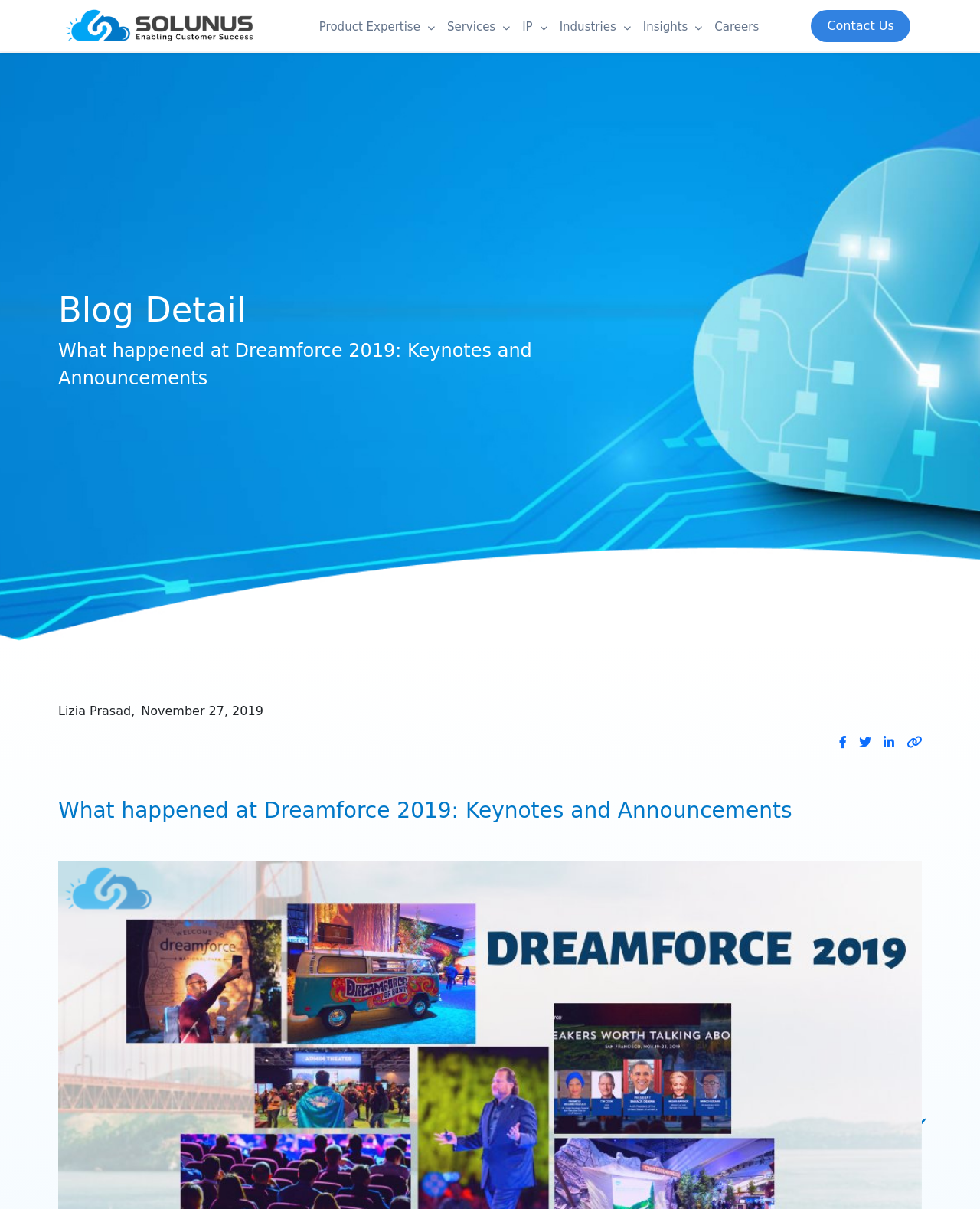Provide a thorough description of this webpage.

The webpage is about a blog post titled "What happened at Dreamforce 2019: Keynotes and Announcements" from Solunus Technologies. At the top, there is a navigation menu with five buttons: "Product Expertise", "Services", "IP", "Industries", and "Insights", followed by a "Careers" link and a "Contact Us" button. 

Below the navigation menu, there is a heading "Blog Detail" and a title "What happened at Dreamforce 2019: Keynotes and Announcements". The author's name, "Lizia Prasad", and the date "November 27, 2019" are displayed below the title. 

A horizontal separator line divides the top section from the main content. The main content is not explicitly described in the accessibility tree, but based on the meta description, it likely discusses the key takeaways from the Dreamforce 2019 event, which had over 2700 sessions and attracted 13 million attendees.

On the right side of the page, there are four social media links represented by icons. At the bottom right corner, there is a small "leaf" image.